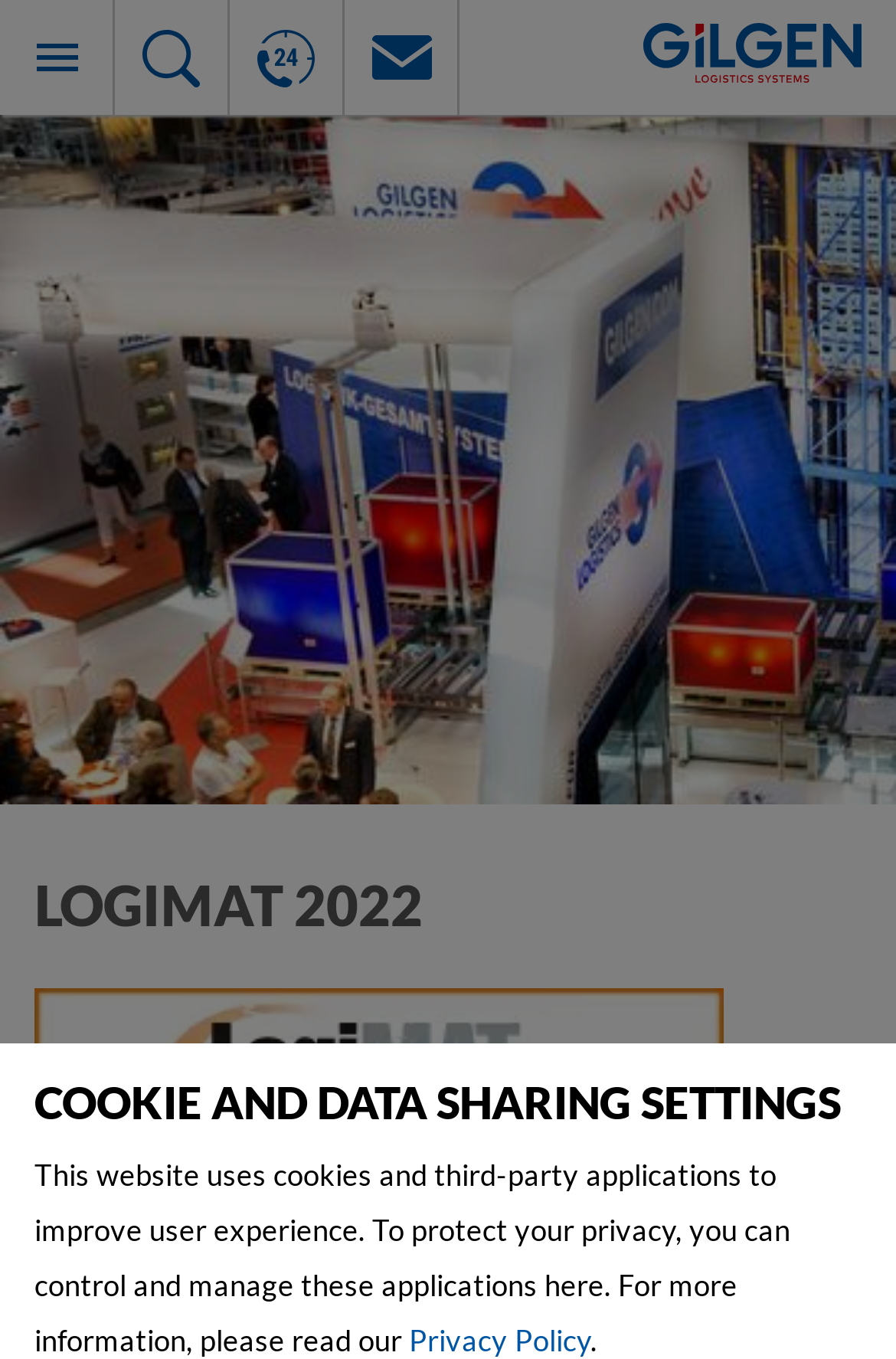Bounding box coordinates must be specified in the format (top-left x, top-left y, bottom-right x, bottom-right y). All values should be floating point numbers between 0 and 1. What are the bounding box coordinates of the UI element described as: français

[0.31, 0.103, 0.462, 0.13]